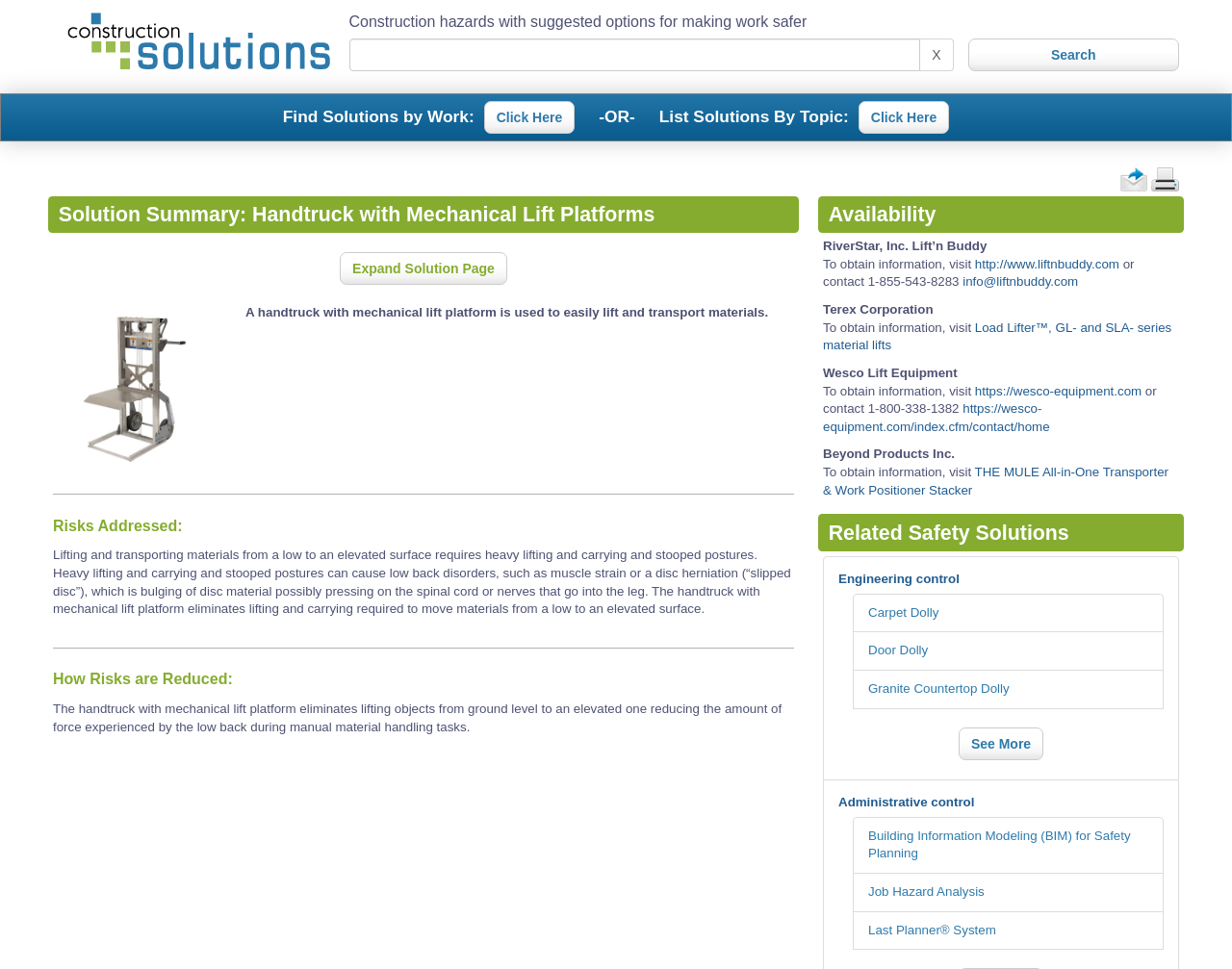What is the purpose of the mechanical lift platform?
Answer with a single word or short phrase according to what you see in the image.

To reduce lifting and carrying